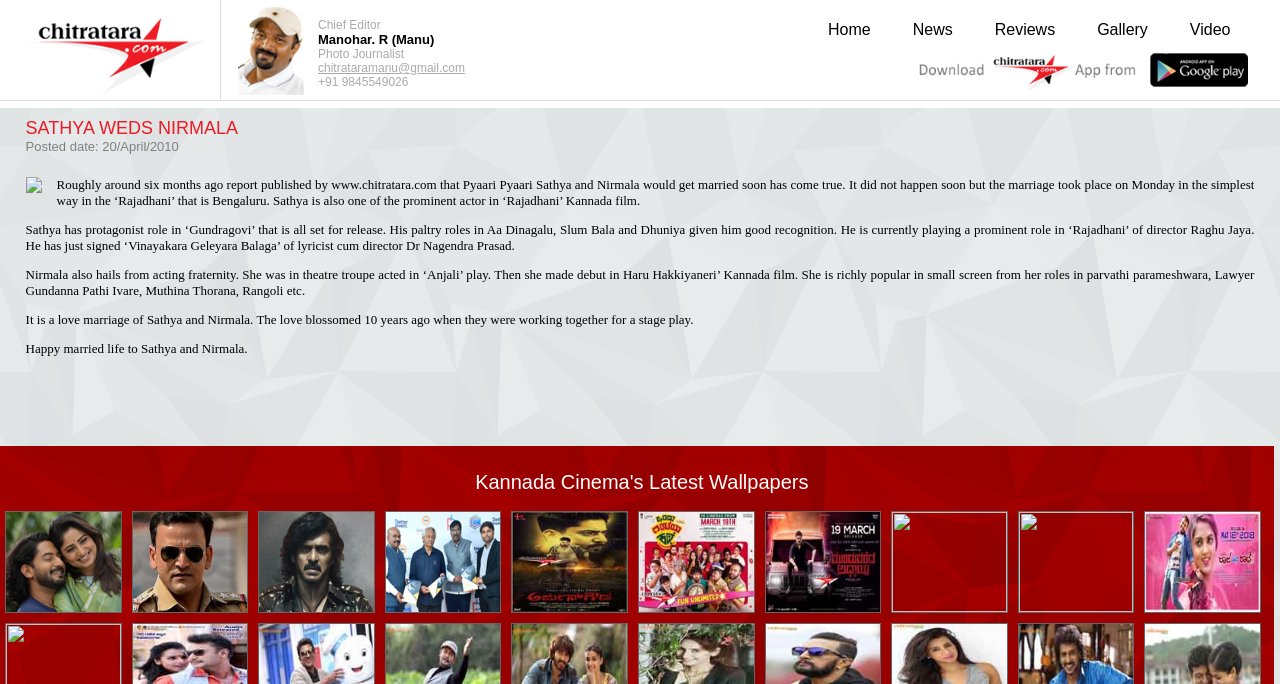Answer succinctly with a single word or phrase:
What is the name of the actress mentioned in the article?

Nirmala